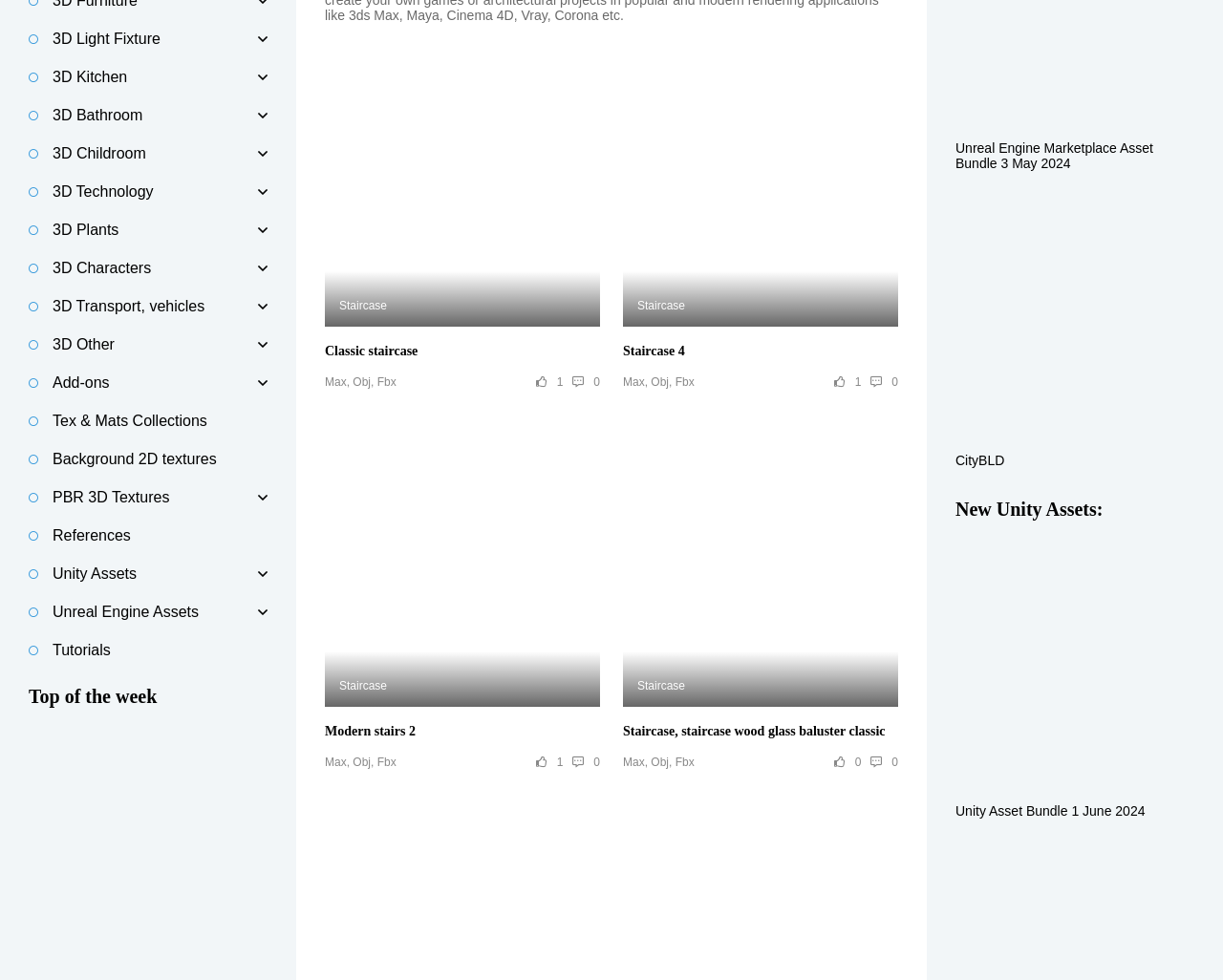Determine the bounding box coordinates of the UI element described by: "Table + Chair".

[0.199, 0.652, 0.387, 0.698]